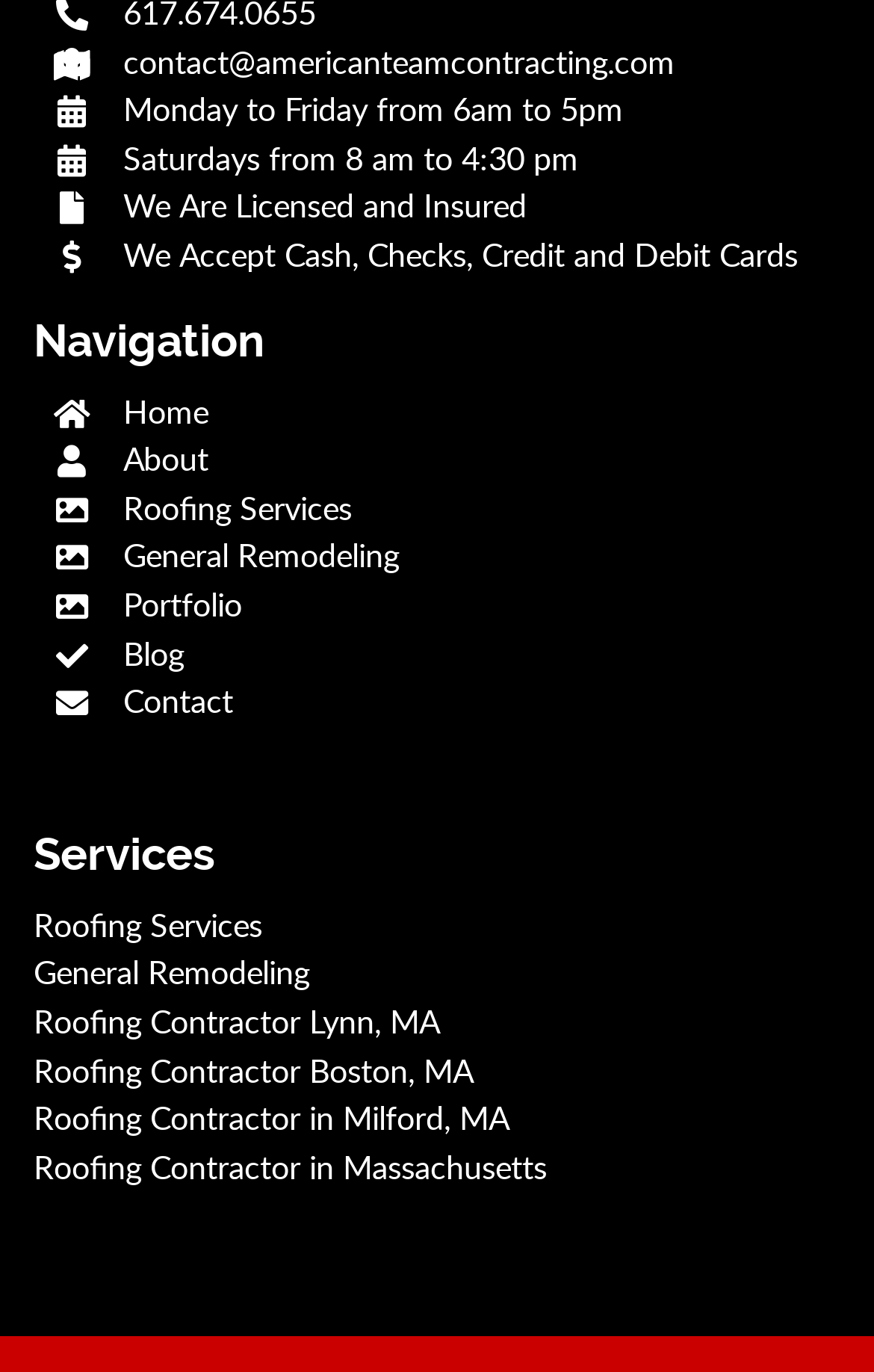Identify the coordinates of the bounding box for the element that must be clicked to accomplish the instruction: "read blog".

[0.141, 0.459, 0.21, 0.491]